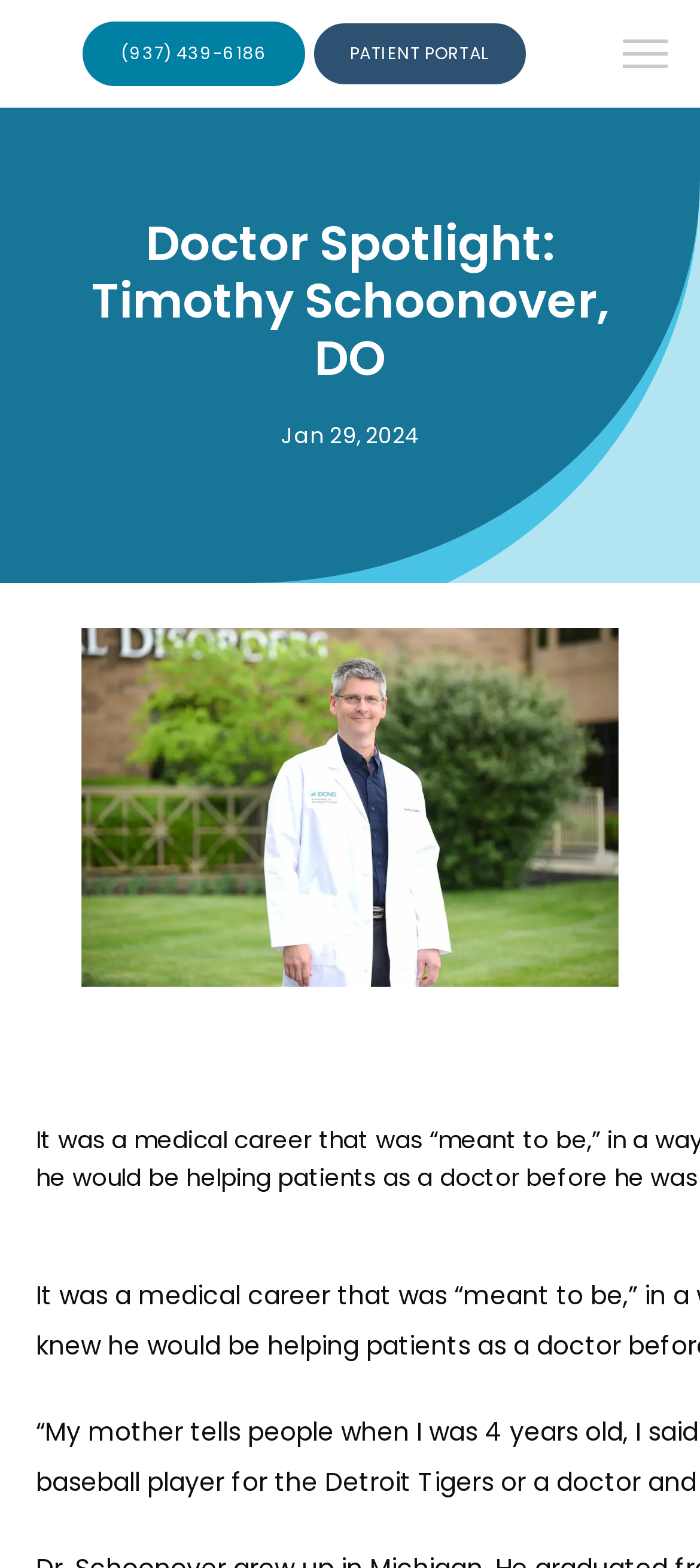Provide a single word or phrase to answer the given question: 
What is the phone number on the webpage?

(937) 439-6186